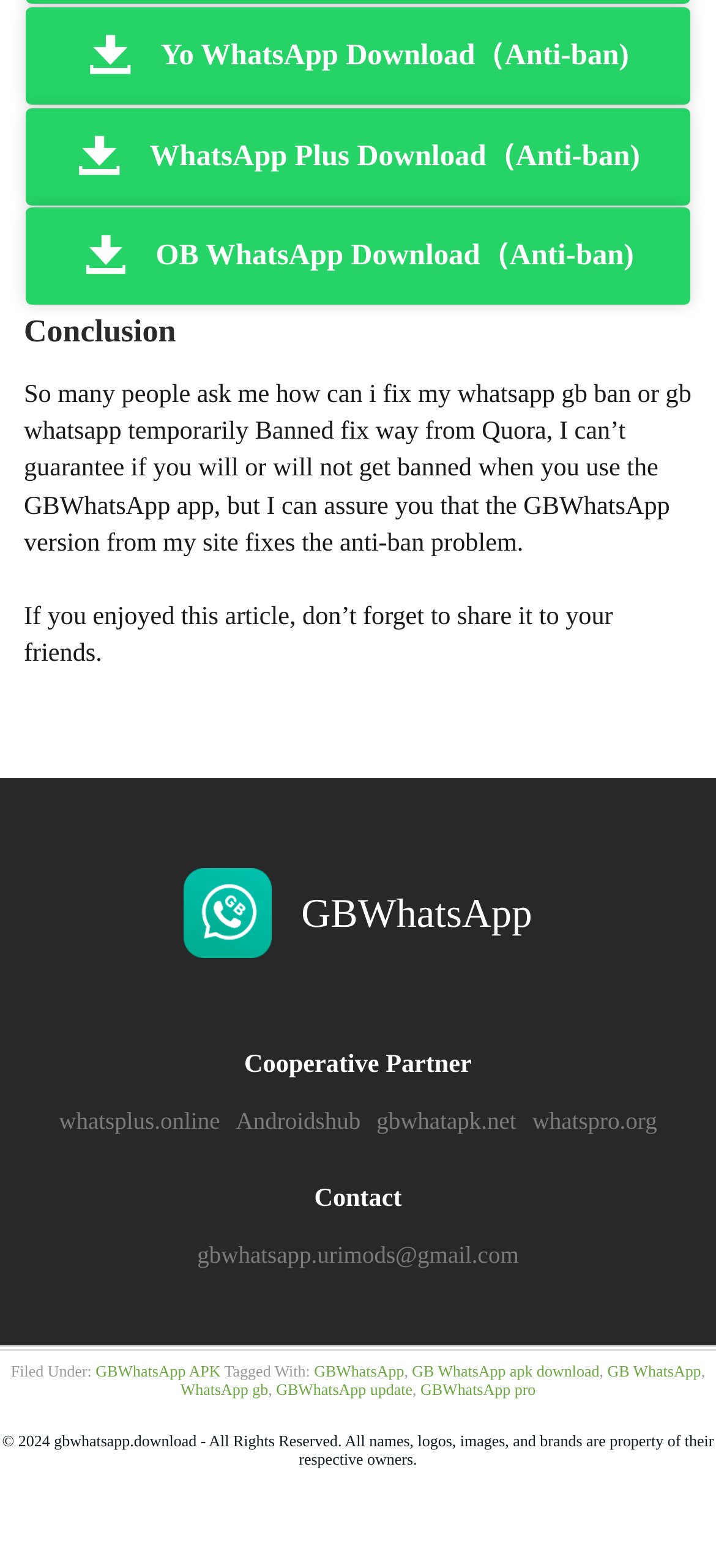What is the name of the logo image?
Based on the screenshot, respond with a single word or phrase.

logo